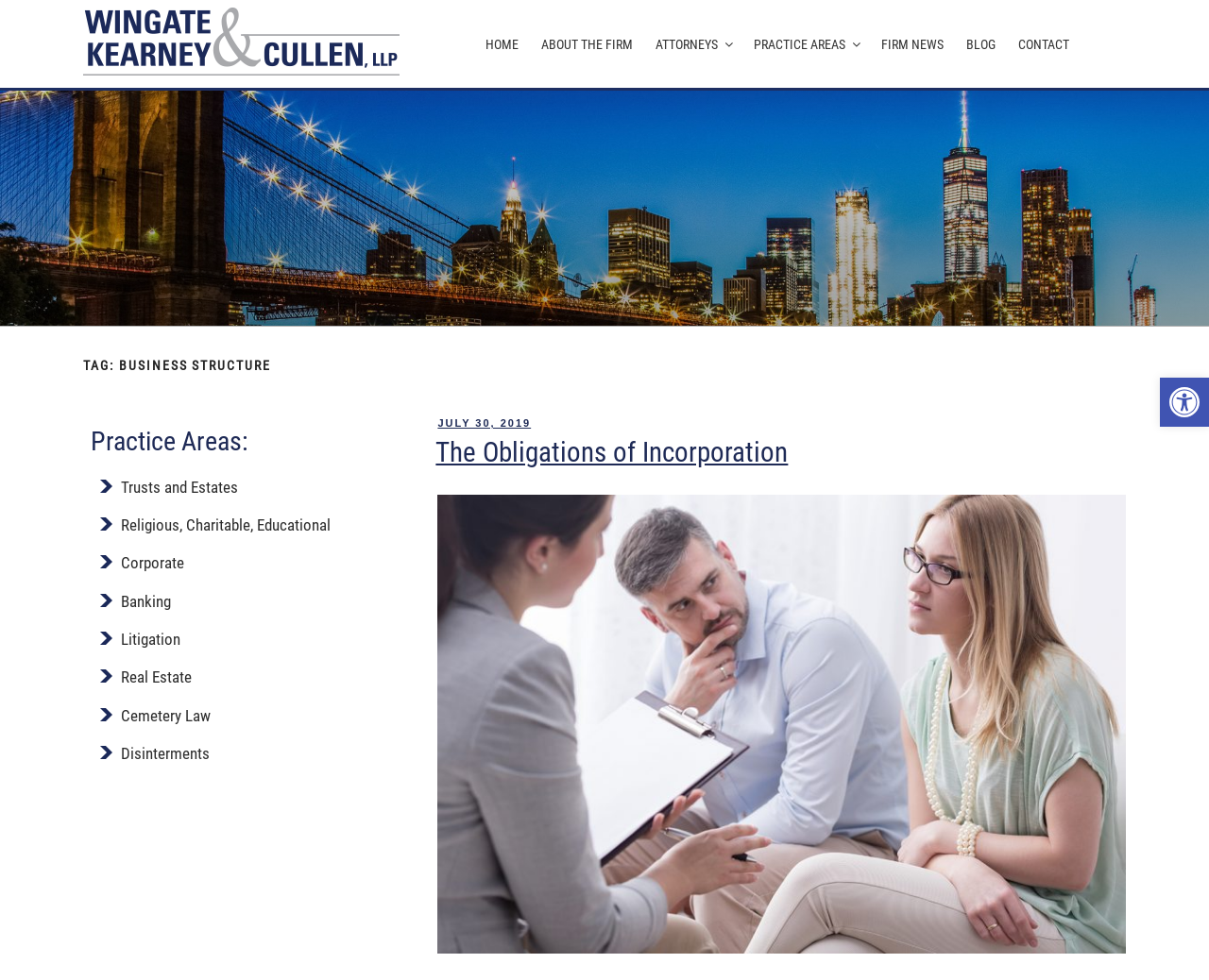By analyzing the image, answer the following question with a detailed response: What is the title of the article?

The title of the article can be found in the heading section, where it is written as 'The Obligations of Incorporation'.